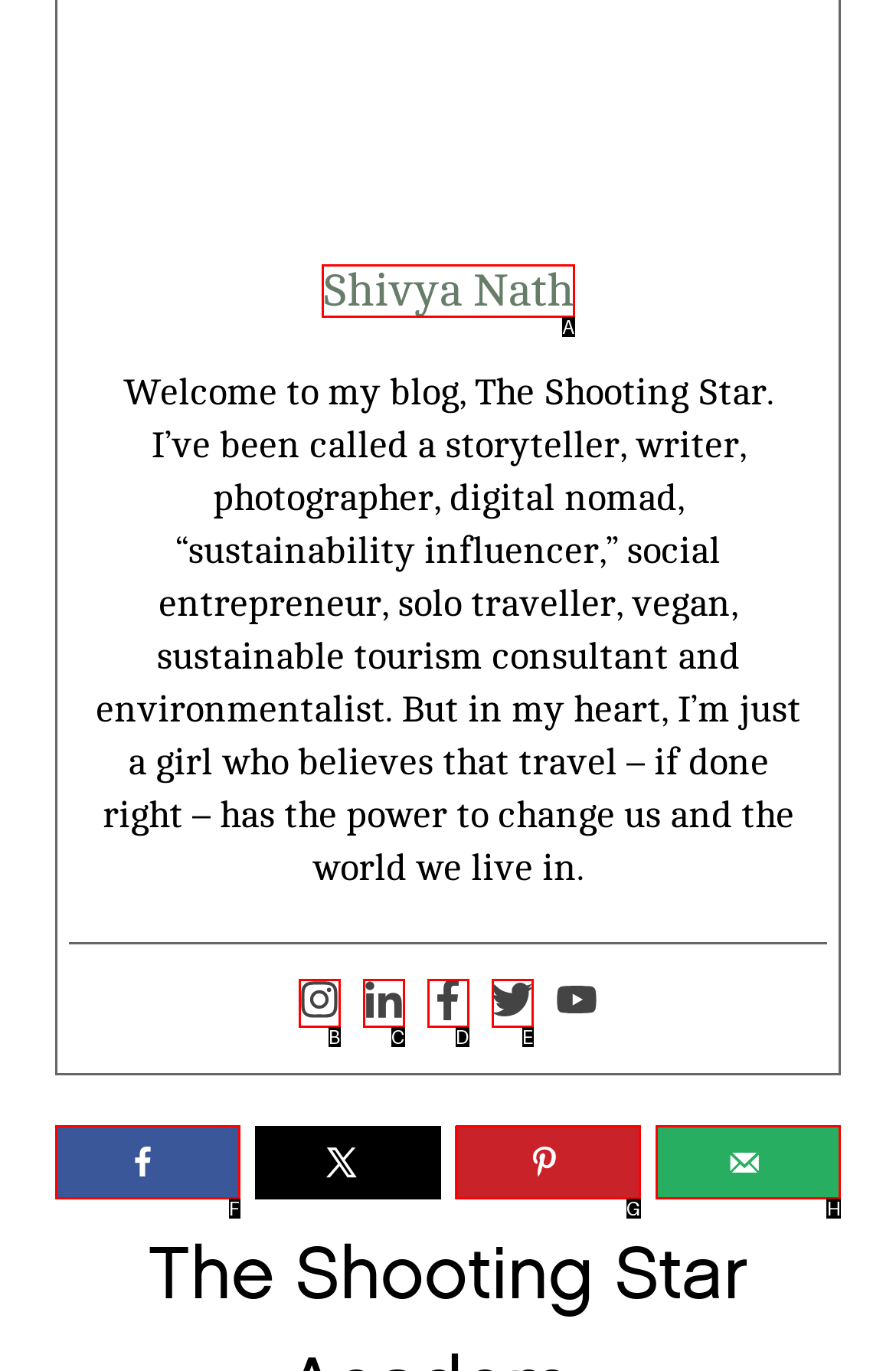Determine which HTML element best suits the description: Shivya Nath. Reply with the letter of the matching option.

A